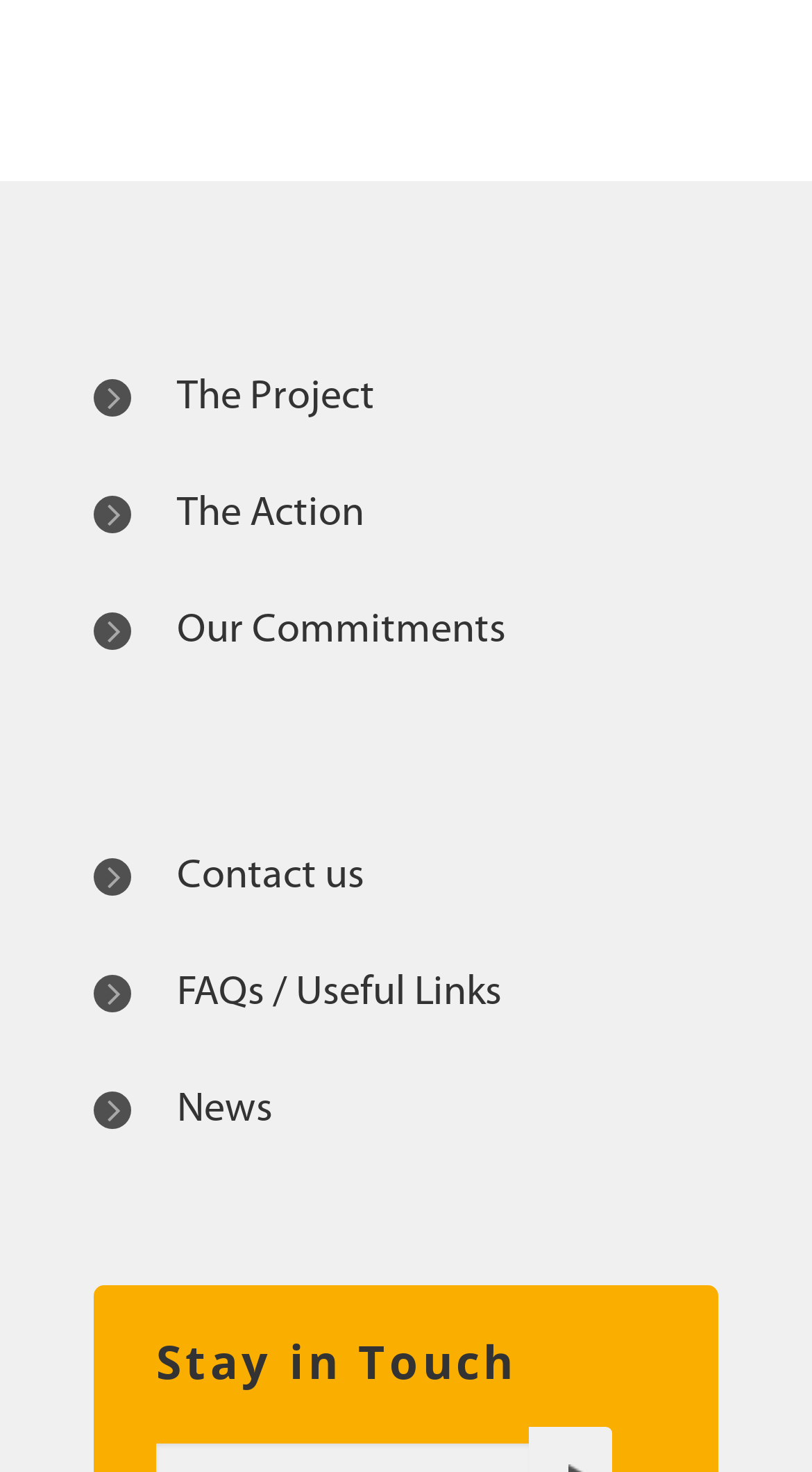What is the first link on the webpage?
Respond with a short answer, either a single word or a phrase, based on the image.

The Project